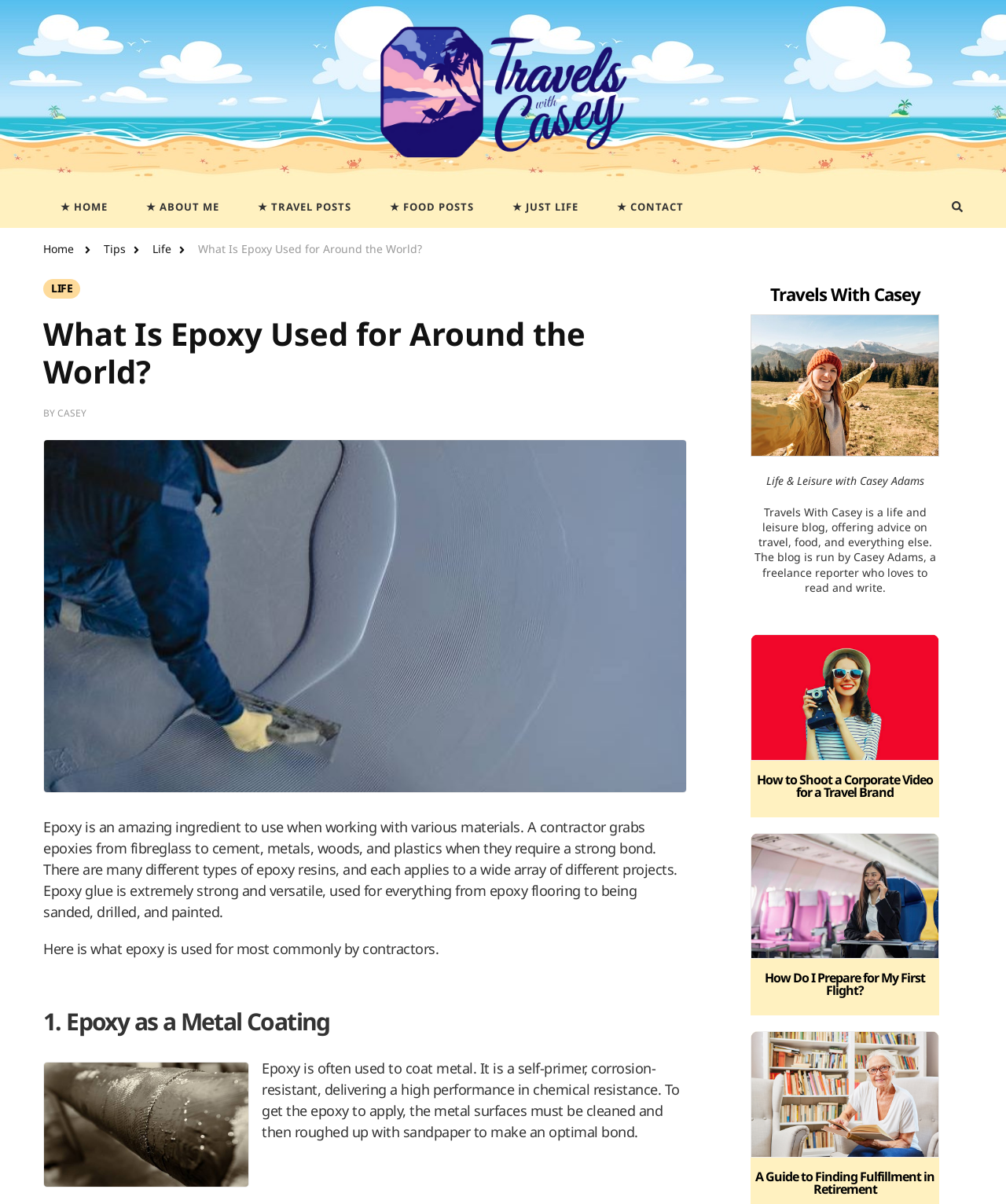Please use the details from the image to answer the following question comprehensively:
What is the topic of the article 'How to Shoot a Corporate Video for a Travel Brand'?

I found the answer by looking at the link element that says 'How to Shoot a Corporate Video for a Travel Brand', which suggests that the article is about shooting corporate videos for travel brands.